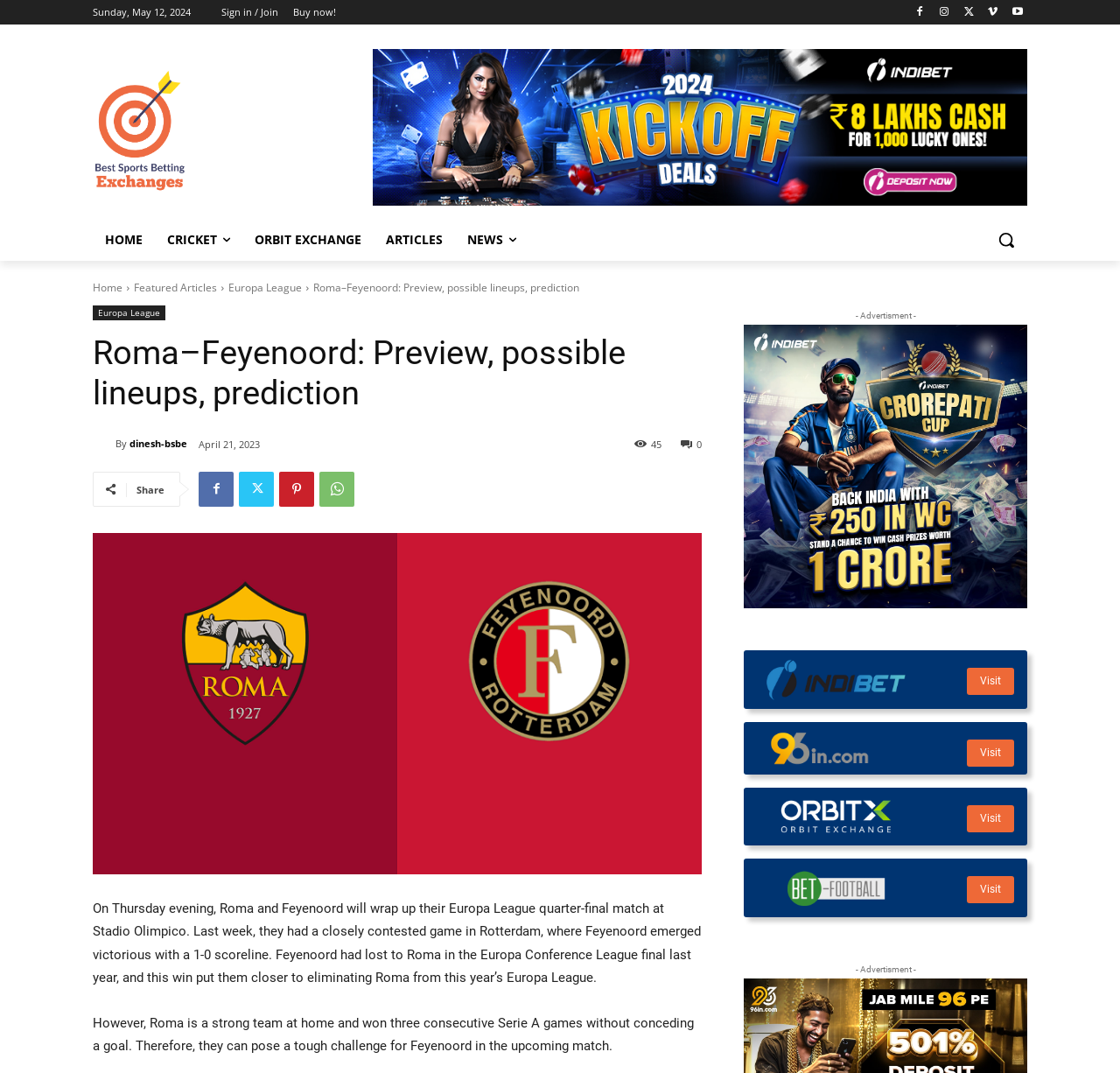What is the date of the article?
Provide a short answer using one word or a brief phrase based on the image.

April 21, 2023